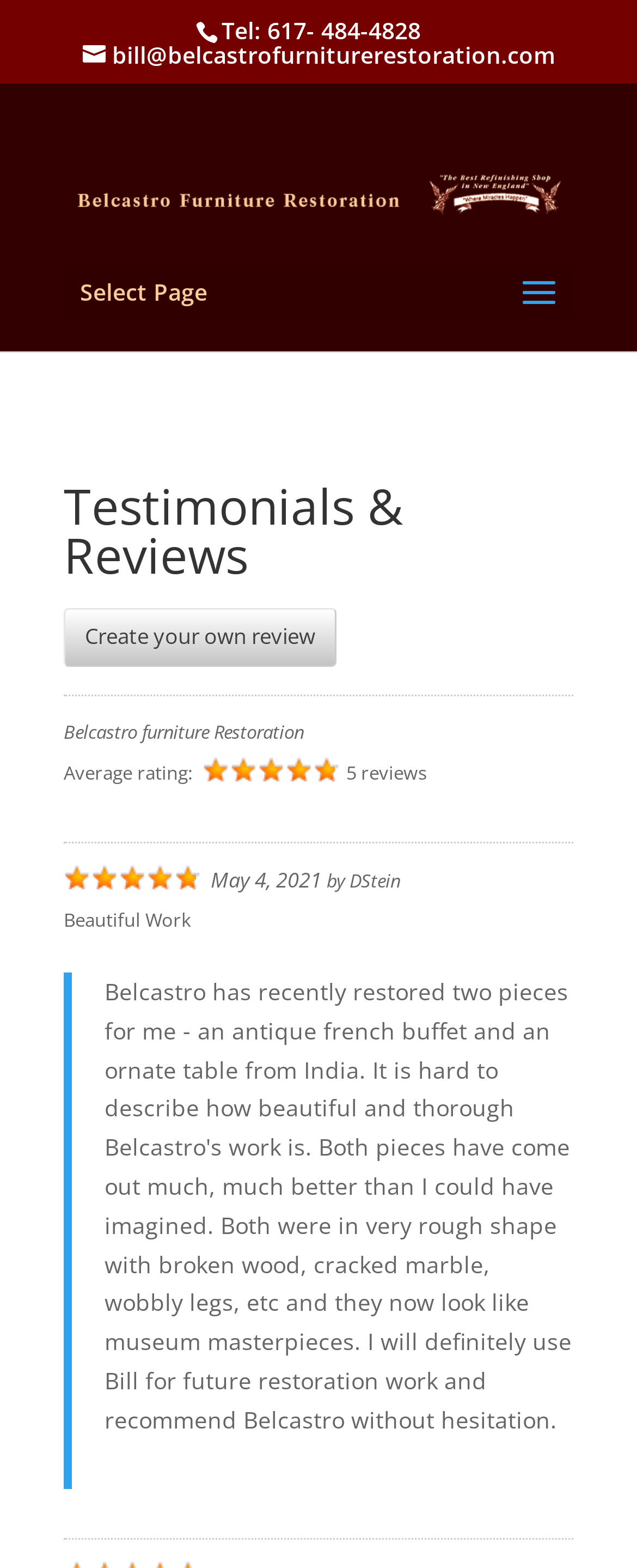Identify the bounding box coordinates for the UI element described as follows: bill@belcastrofurniturerestoration.com. Use the format (top-left x, top-left y, bottom-right x, bottom-right y) and ensure all values are floating point numbers between 0 and 1.

[0.129, 0.024, 0.871, 0.044]